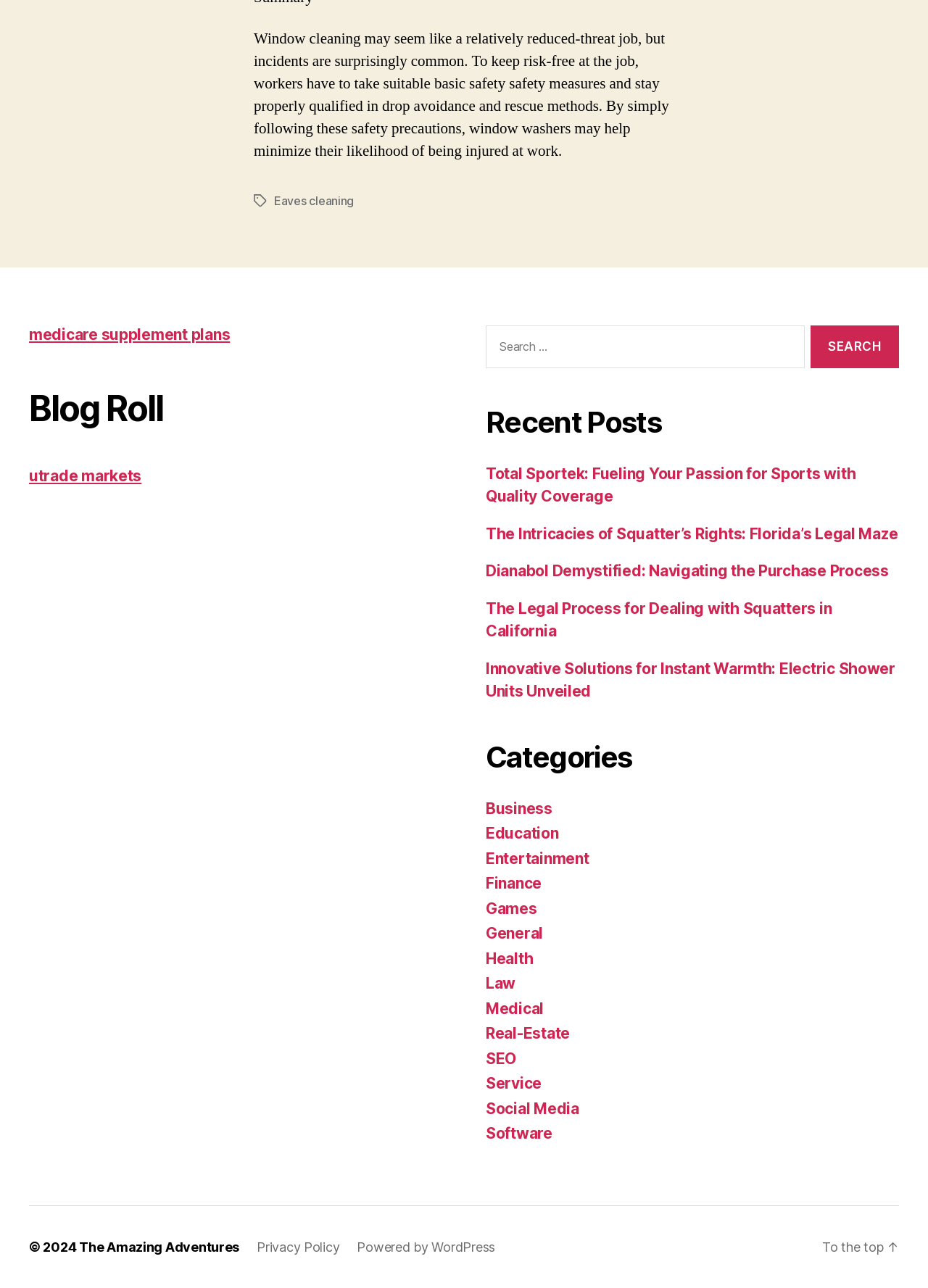Identify the bounding box coordinates for the UI element described as: "alt="HQ Photography Logo"". The coordinates should be provided as four floats between 0 and 1: [left, top, right, bottom].

None